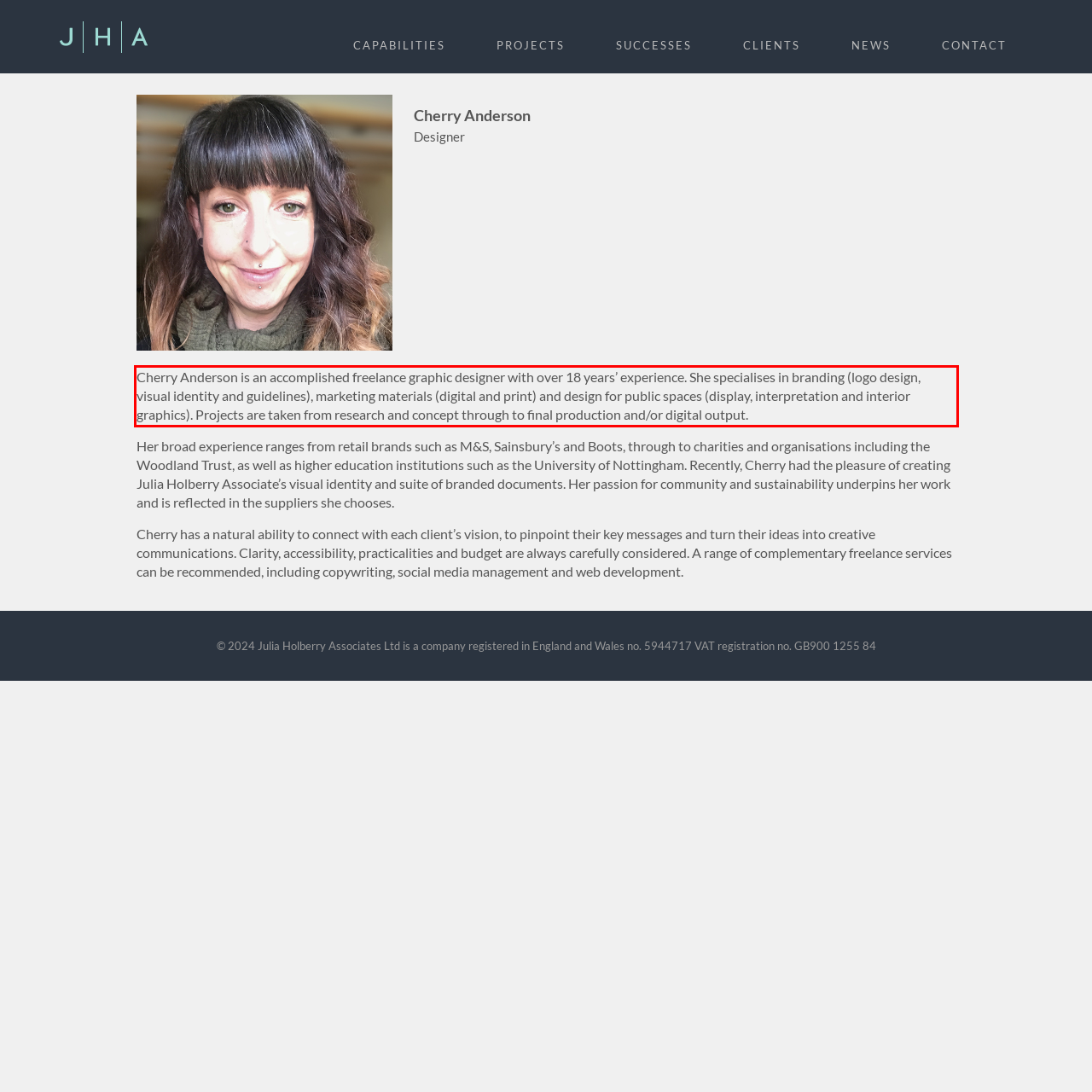Please analyze the screenshot of a webpage and extract the text content within the red bounding box using OCR.

Cherry Anderson is an accomplished freelance graphic designer with over 18 years’ experience. She specialises in branding (logo design, visual identity and guidelines), marketing materials (digital and print) and design for public spaces (display, interpretation and interior graphics). Projects are taken from research and concept through to final production and/or digital output.